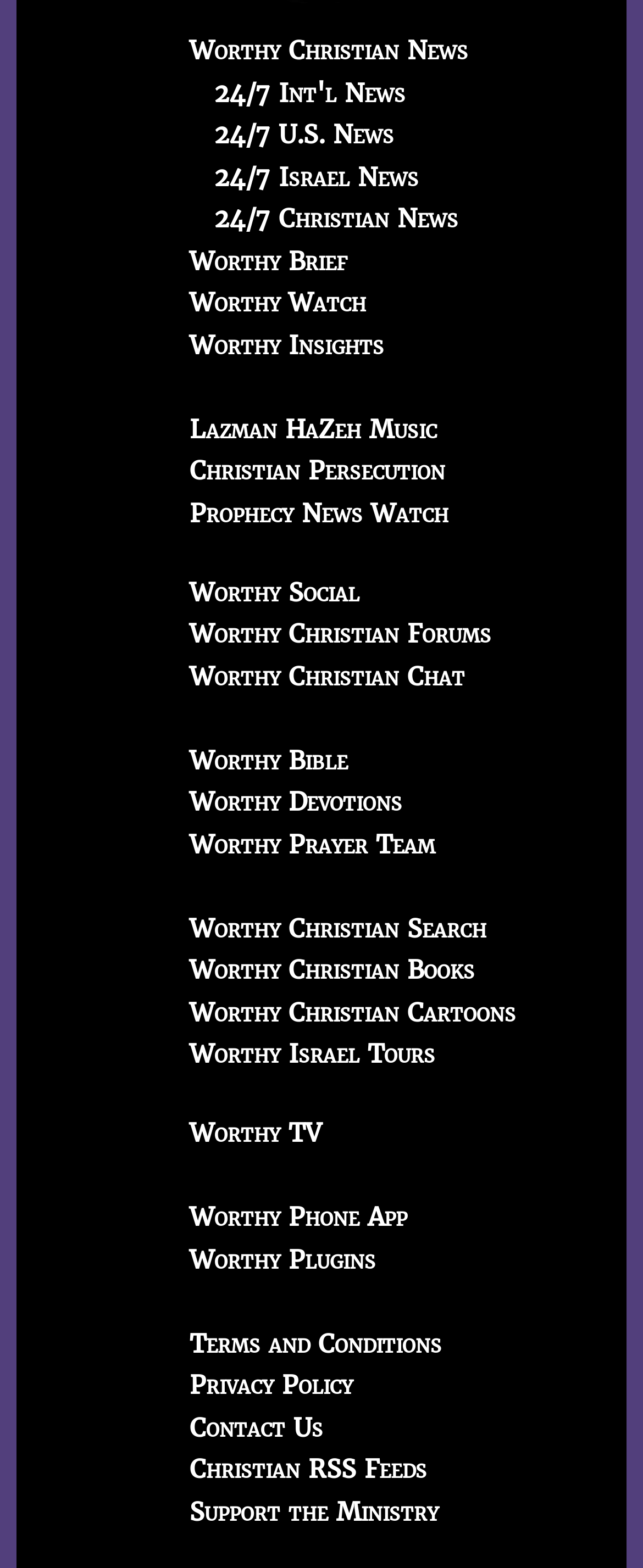Please pinpoint the bounding box coordinates for the region I should click to adhere to this instruction: "Search with Worthy Christian Search".

[0.295, 0.582, 0.756, 0.602]